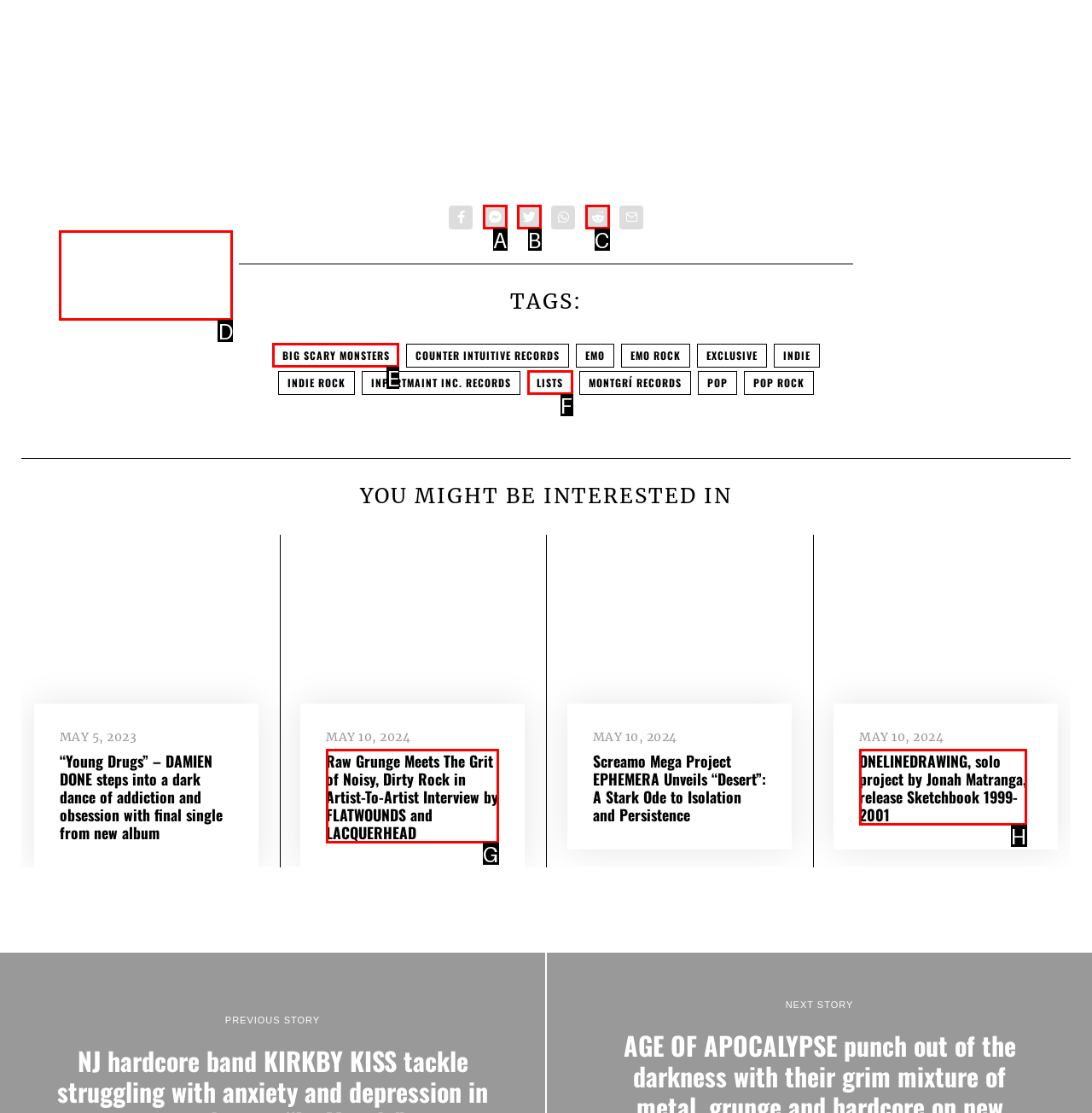To complete the task: View article about Damien Done, select the appropriate UI element to click. Respond with the letter of the correct option from the given choices.

D